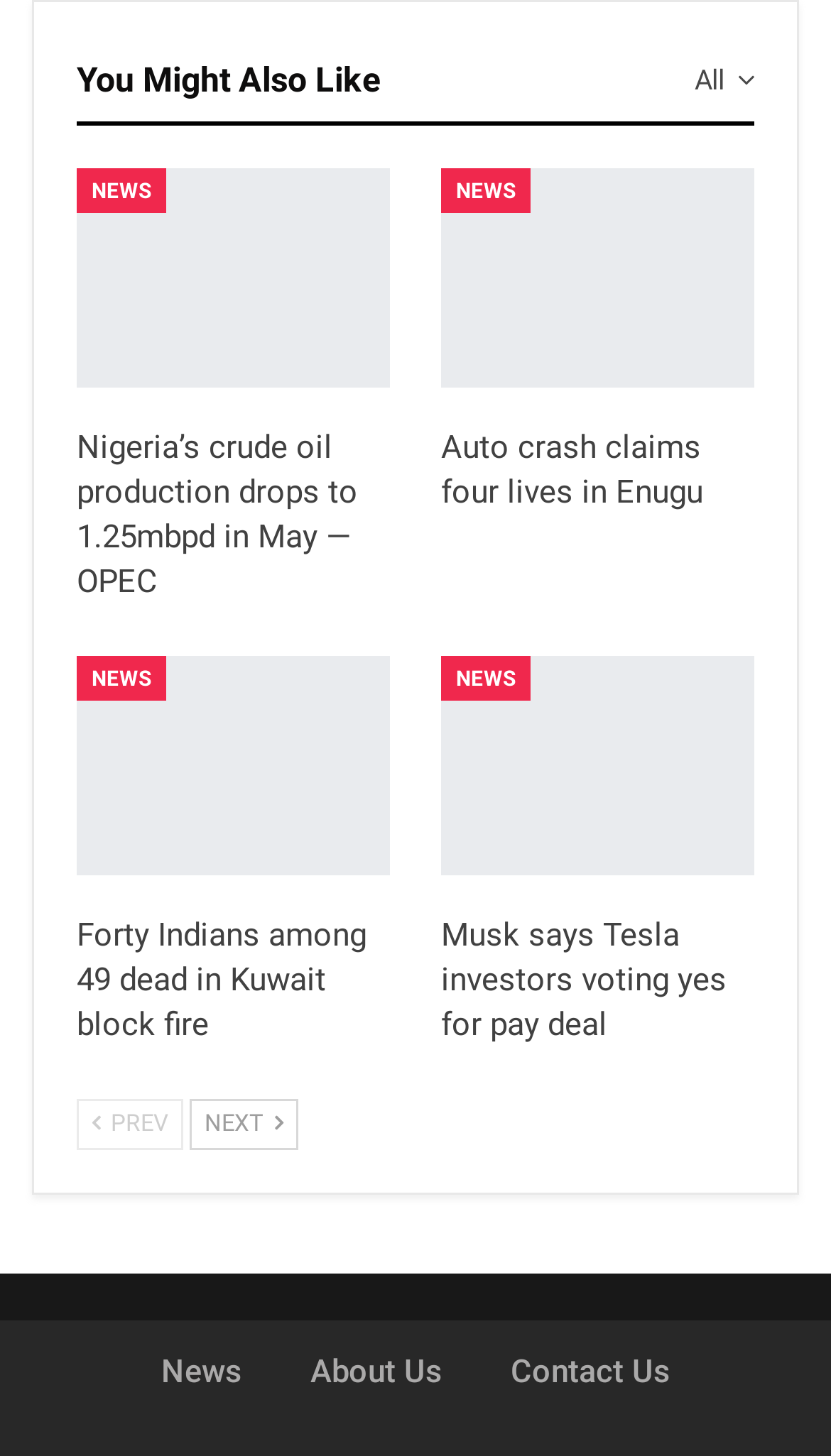How many navigation links are at the bottom of the page?
With the help of the image, please provide a detailed response to the question.

There are three navigation links at the bottom of the page, which are 'News', 'About Us', and 'Contact Us'. These links are located at the bottom of the page with y-coordinates ranging from 0.929 to 0.956.